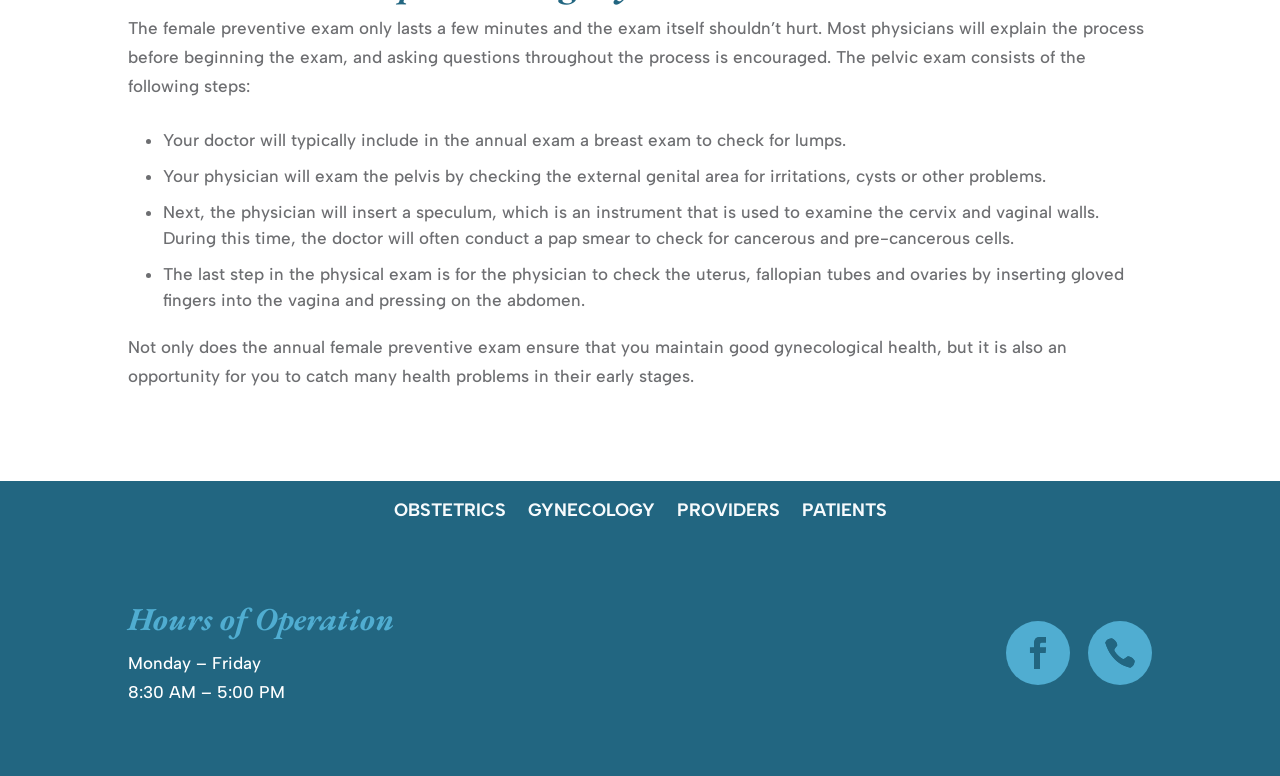What is the purpose of the annual female preventive exam?
Relying on the image, give a concise answer in one word or a brief phrase.

good gynecological health